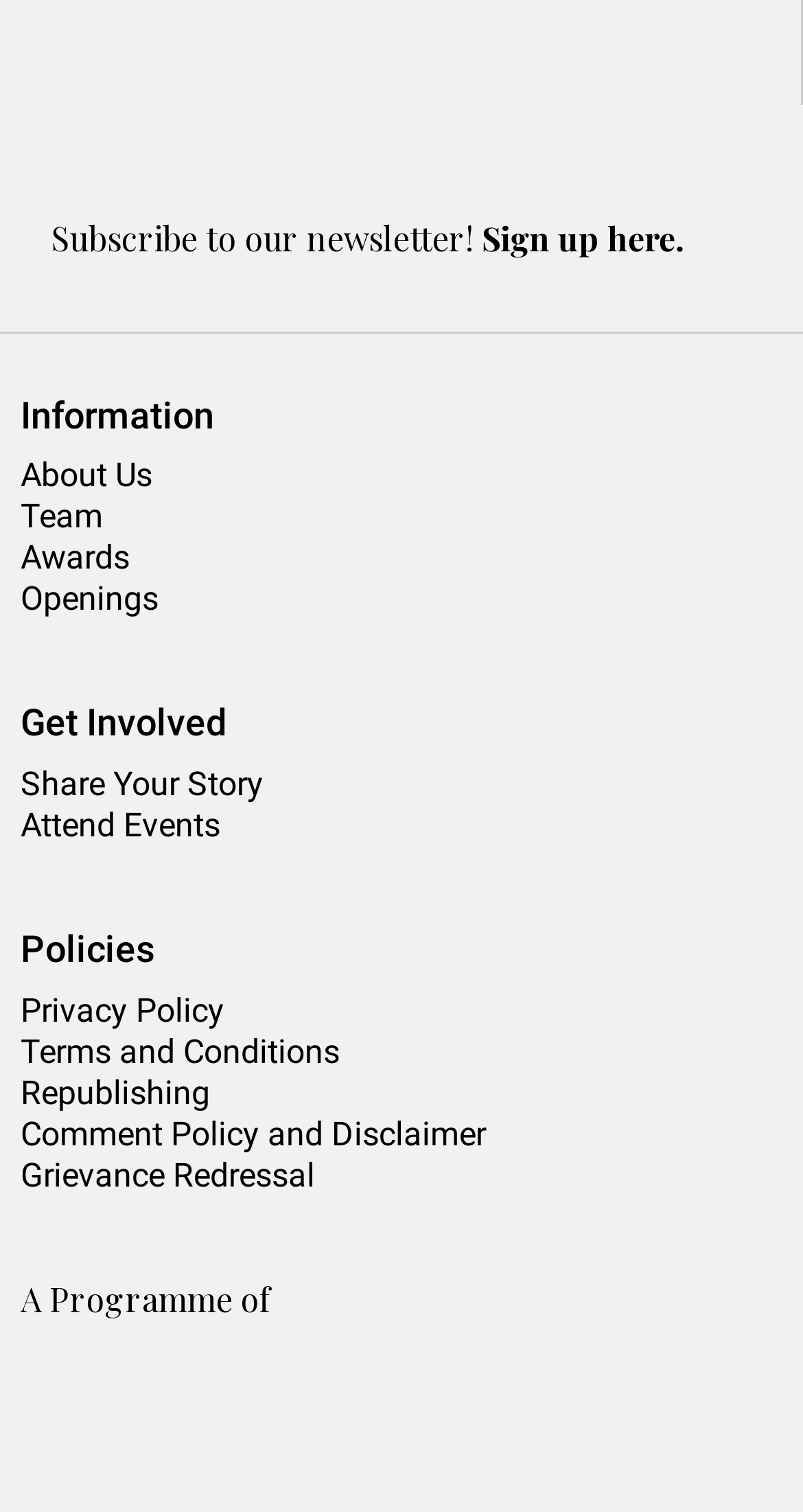How many links are under the 'Policies' heading? Based on the image, give a response in one word or a short phrase.

5